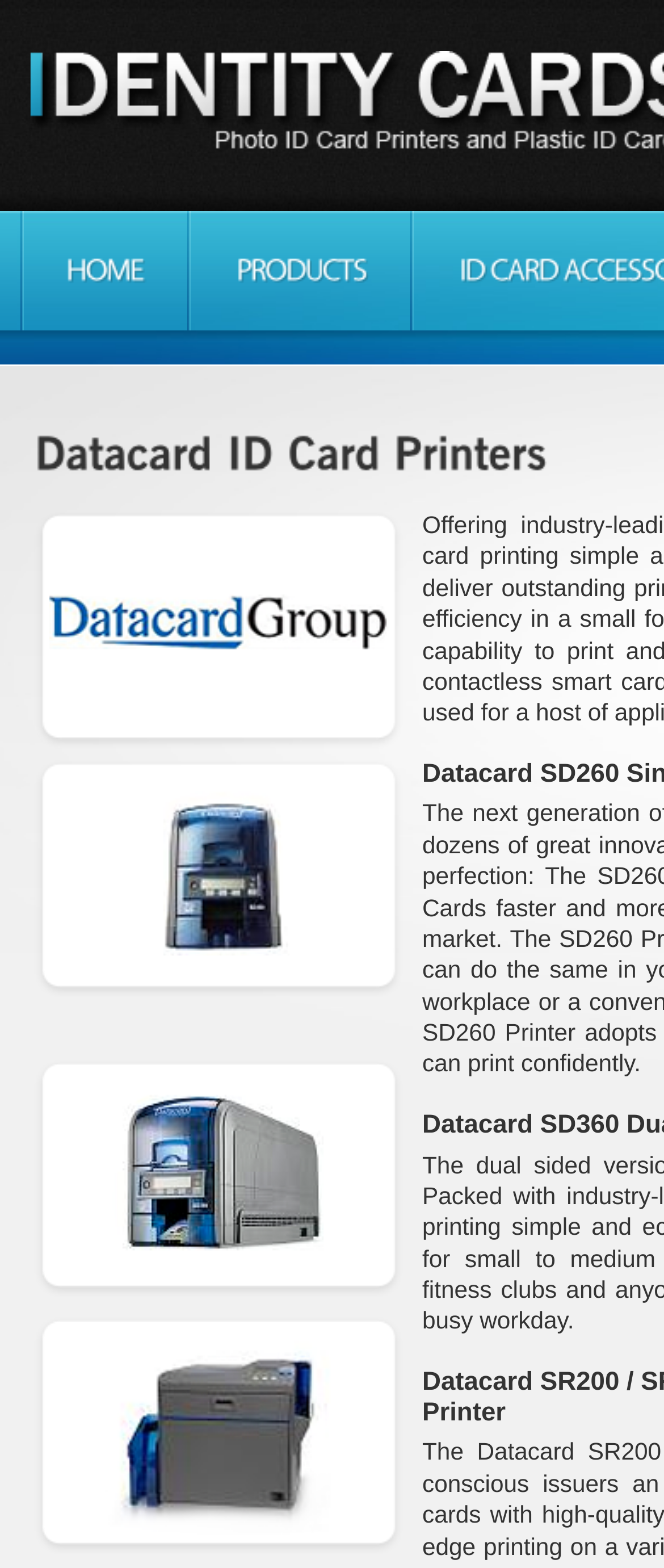Is the webpage focused on a specific brand of ID card printers?
Provide a detailed answer to the question using information from the image.

The webpage's structure and content do not suggest a focus on a specific brand of ID card printers. The presence of multiple product categories and the lack of prominent branding elements indicate that the webpage is more likely to be a general marketplace or catalog for ID card printers.